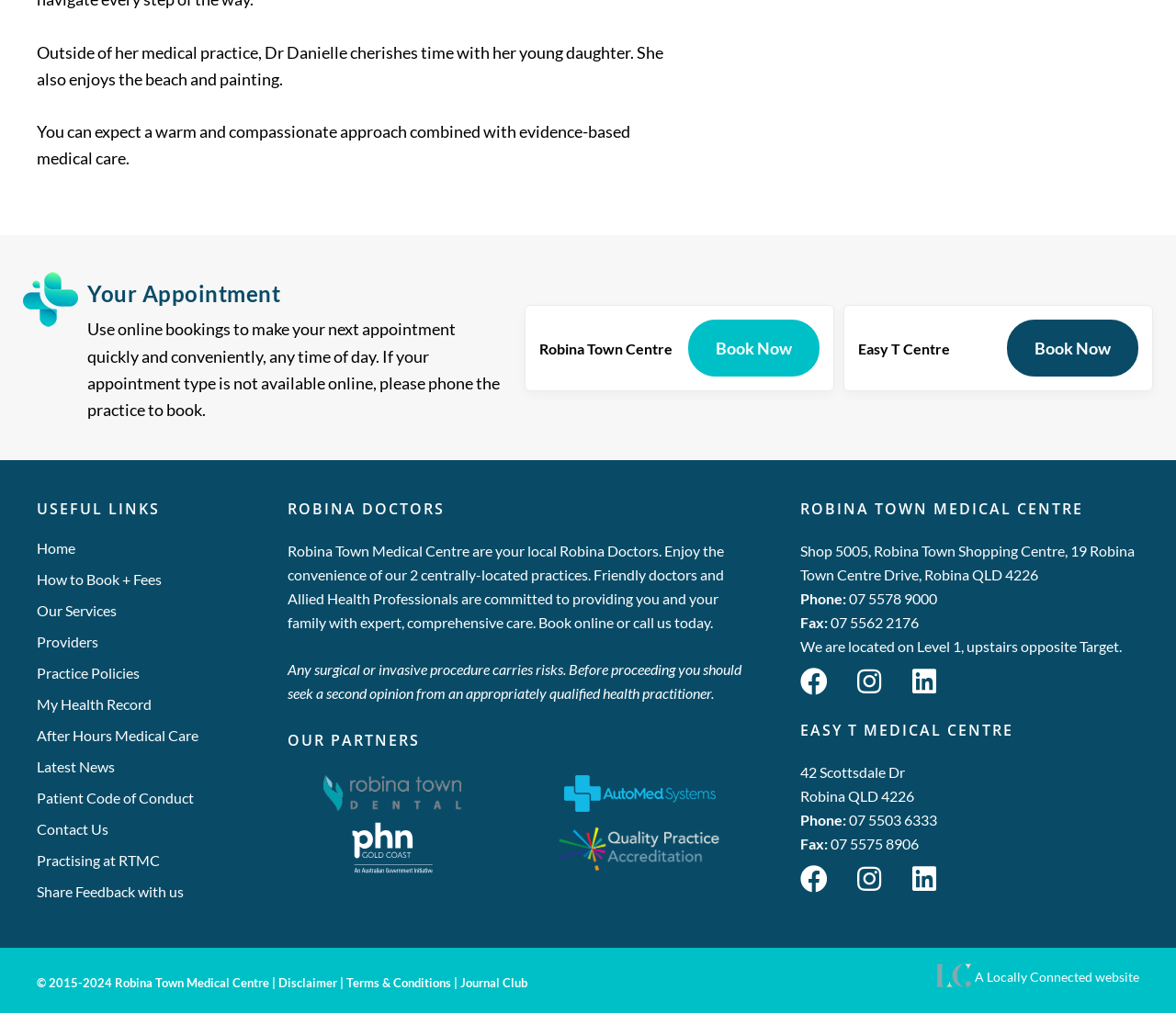Could you indicate the bounding box coordinates of the region to click in order to complete this instruction: "Click HOME".

None